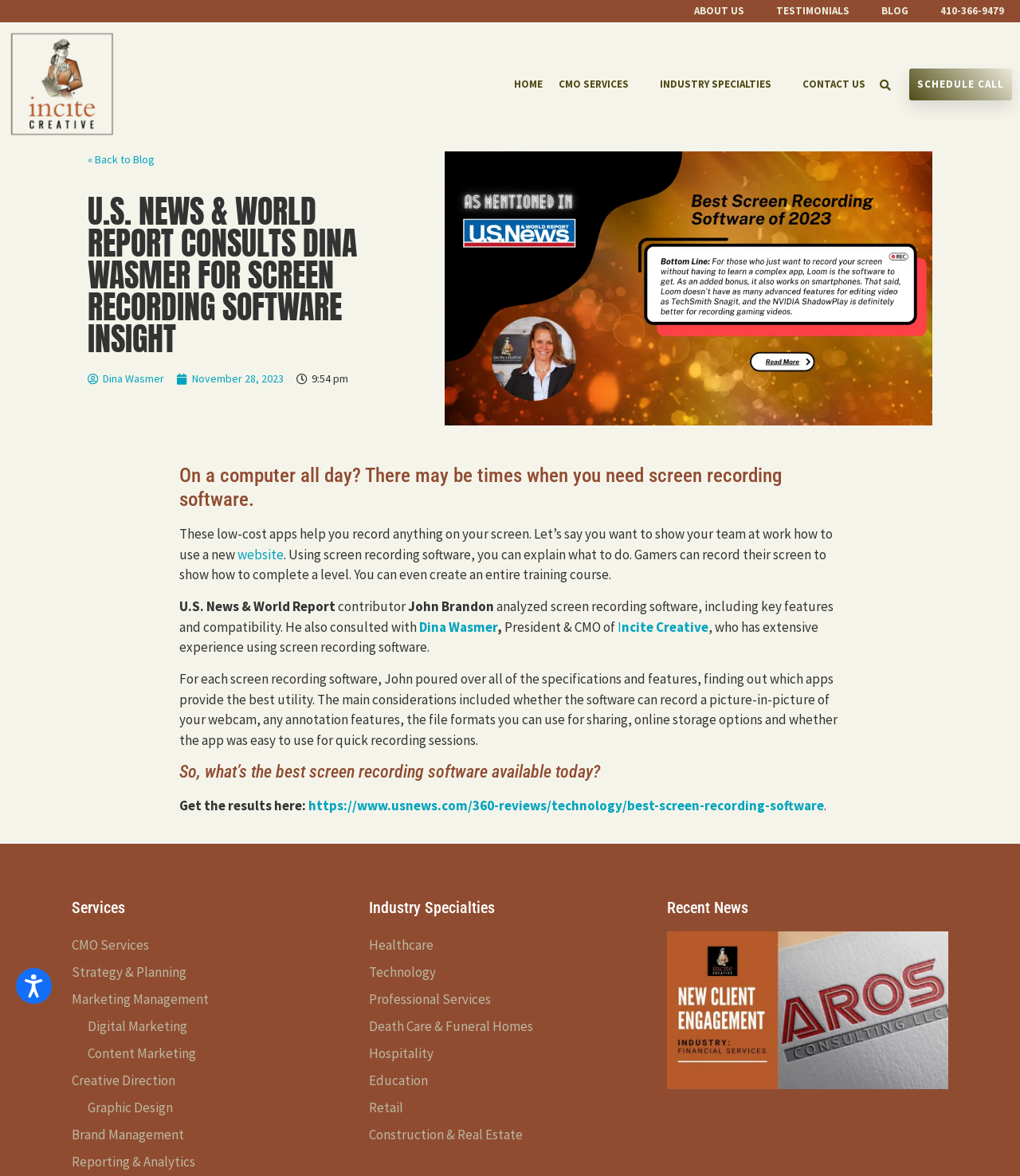Kindly provide the bounding box coordinates of the section you need to click on to fulfill the given instruction: "Learn more about CMO services".

[0.54, 0.058, 0.639, 0.085]